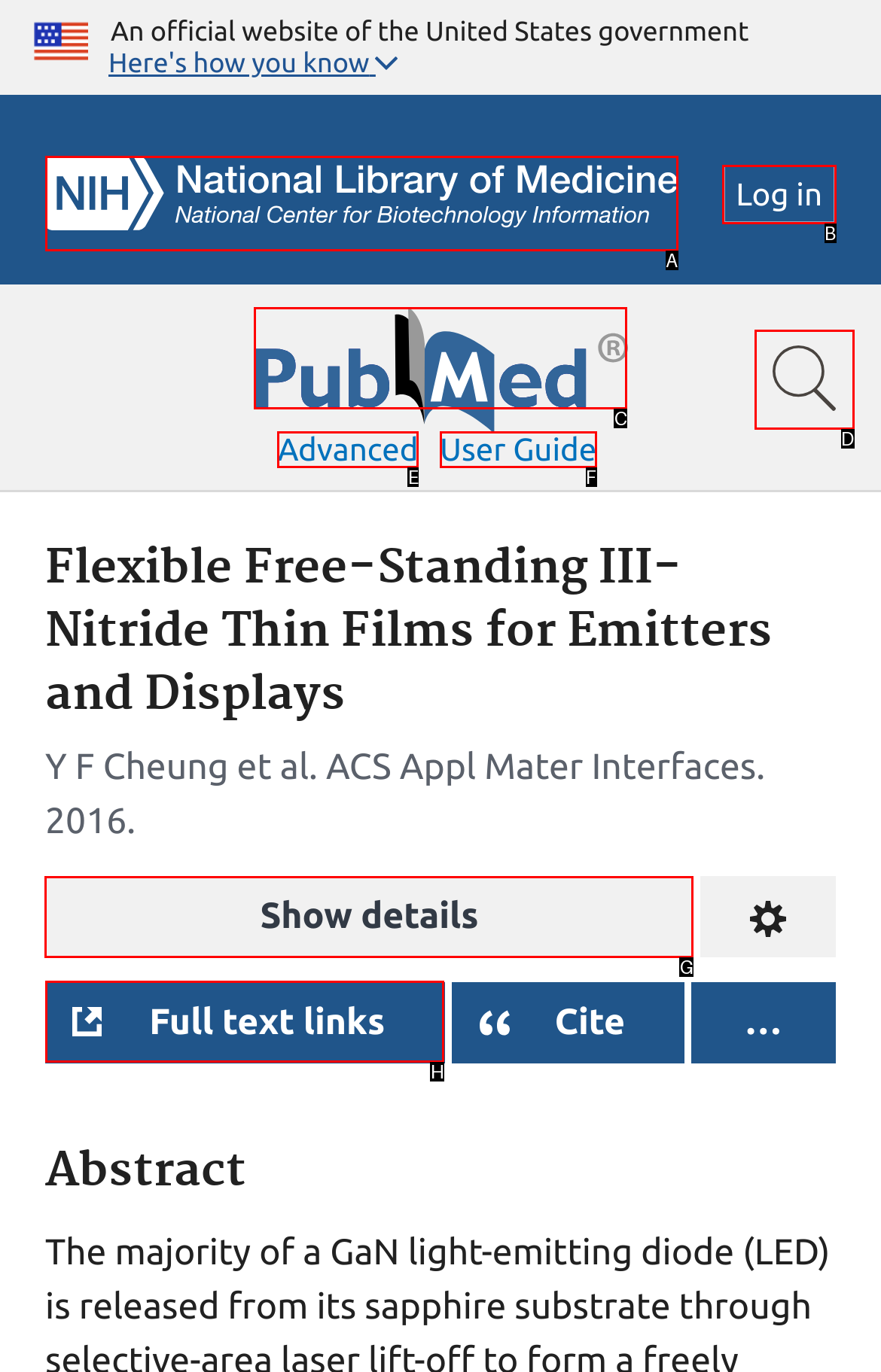Pick the option that should be clicked to perform the following task: Show the full article details
Answer with the letter of the selected option from the available choices.

G